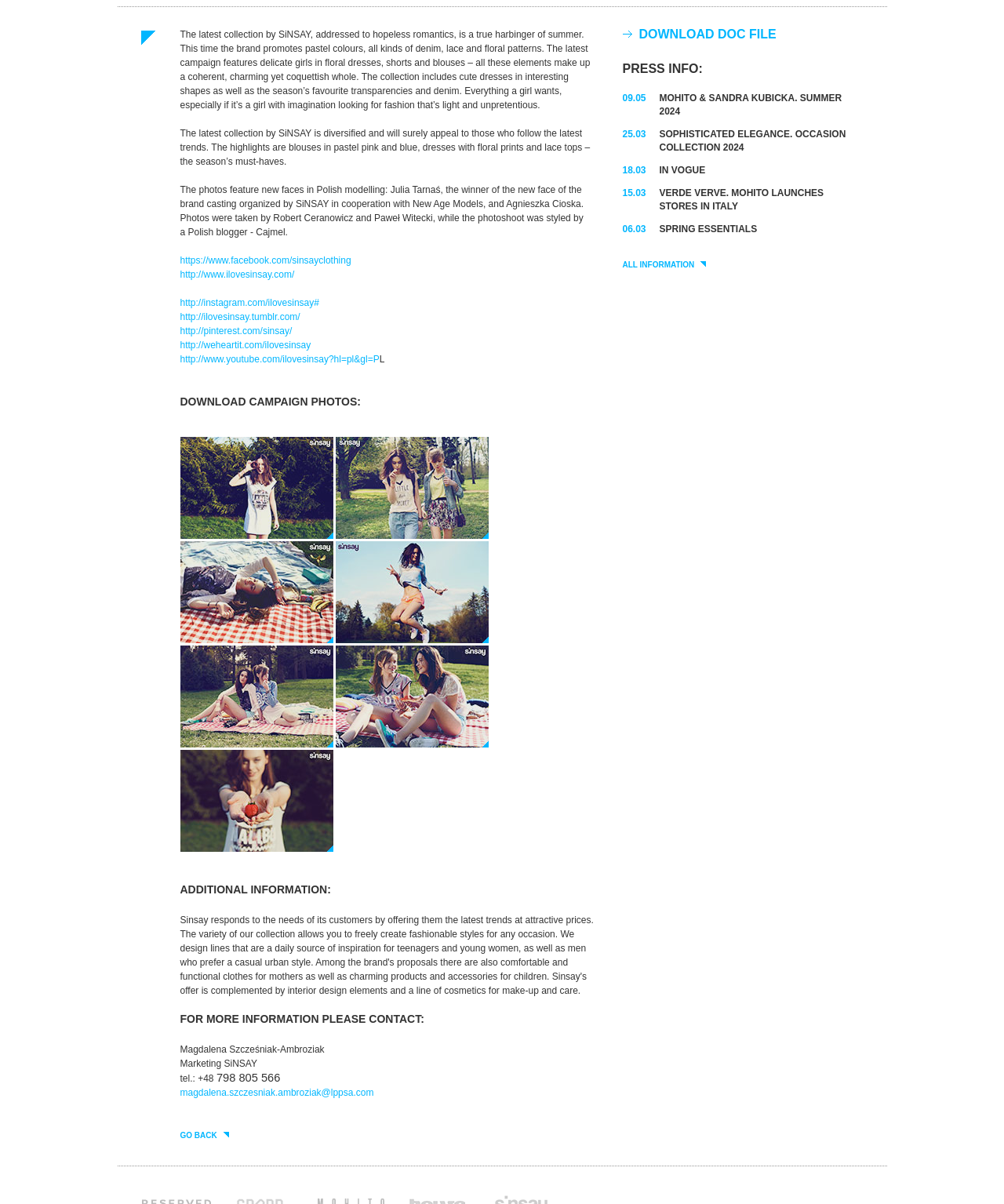Given the description: "Spring Essentials", determine the bounding box coordinates of the UI element. The coordinates should be formatted as four float numbers between 0 and 1, [left, top, right, bottom].

[0.657, 0.186, 0.754, 0.195]